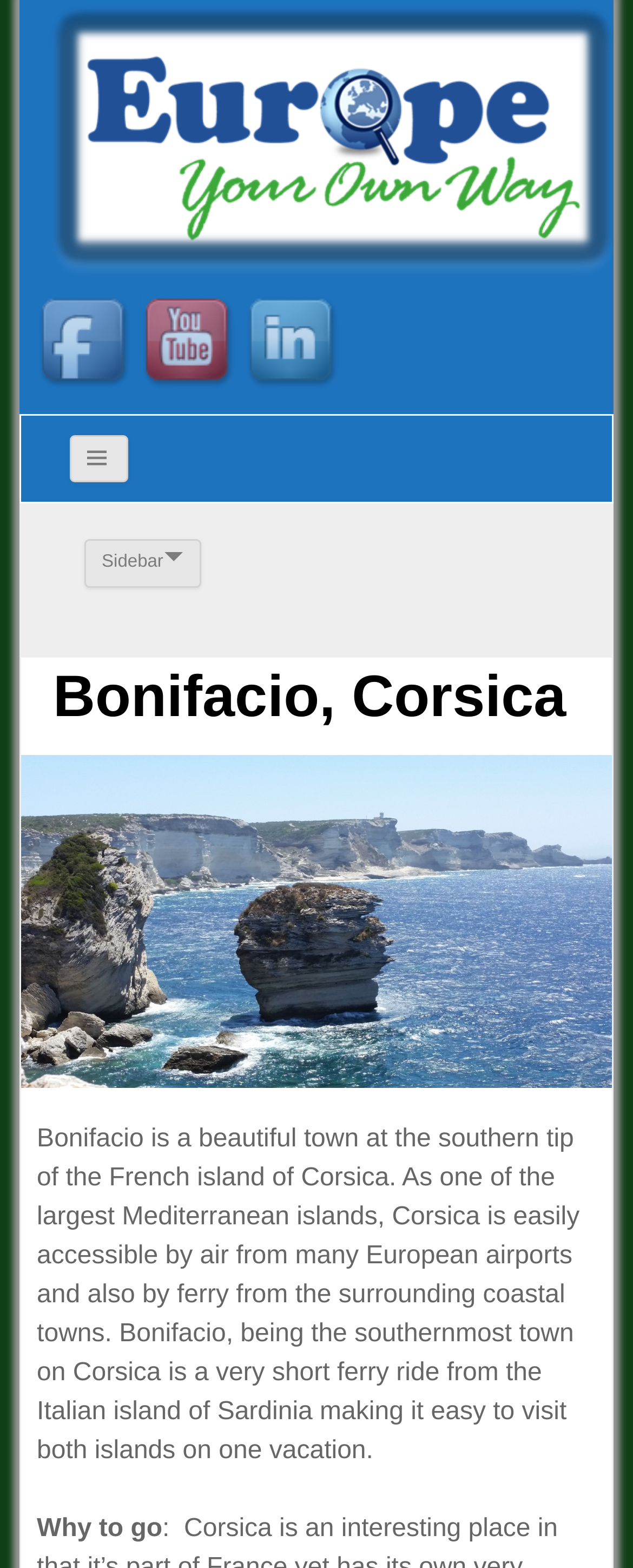Give a concise answer using only one word or phrase for this question:
What is the island where Bonifacio is located?

Corsica